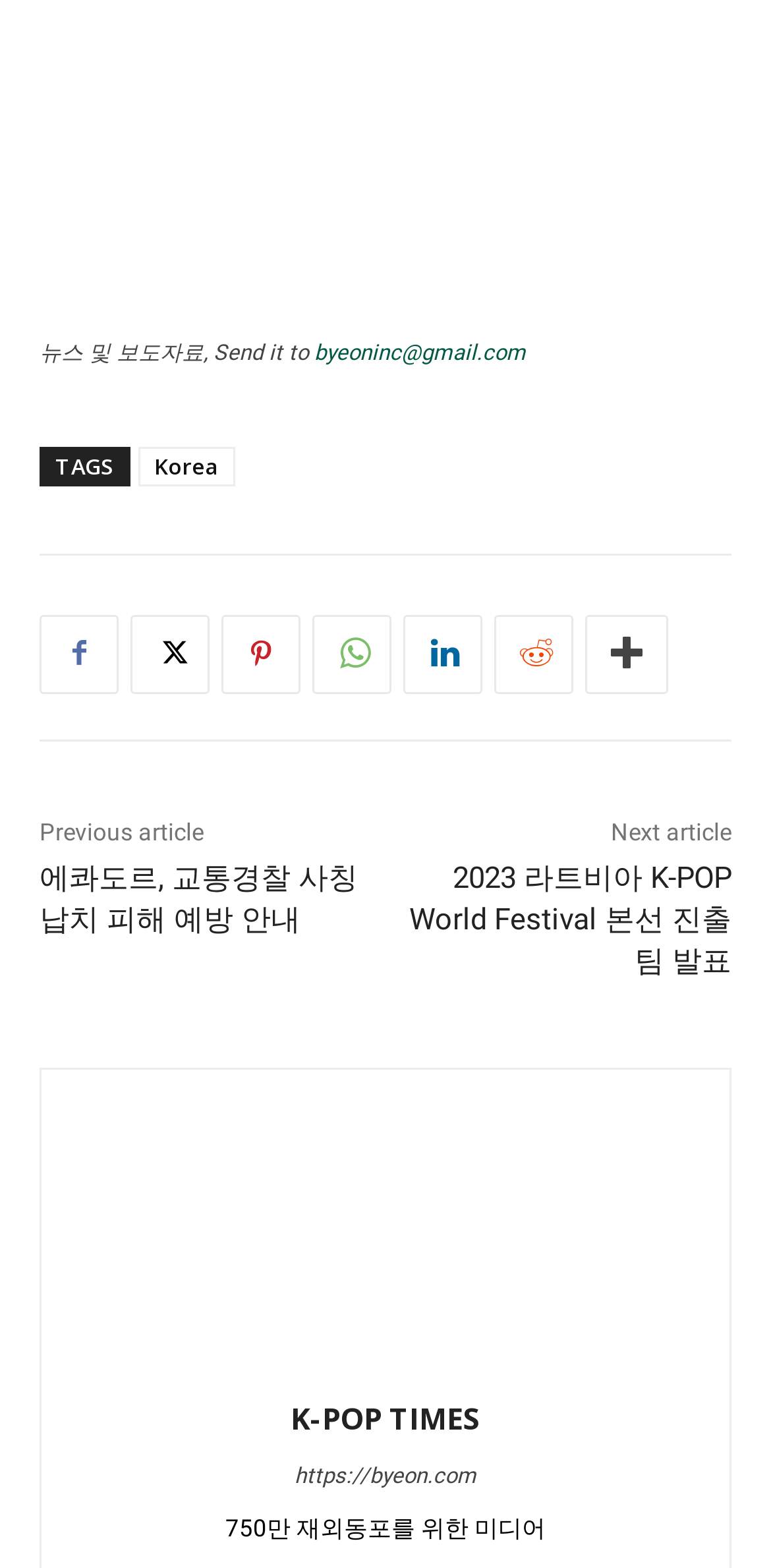Locate the bounding box of the UI element defined by this description: "Korea". The coordinates should be given as four float numbers between 0 and 1, formatted as [left, top, right, bottom].

[0.179, 0.285, 0.305, 0.31]